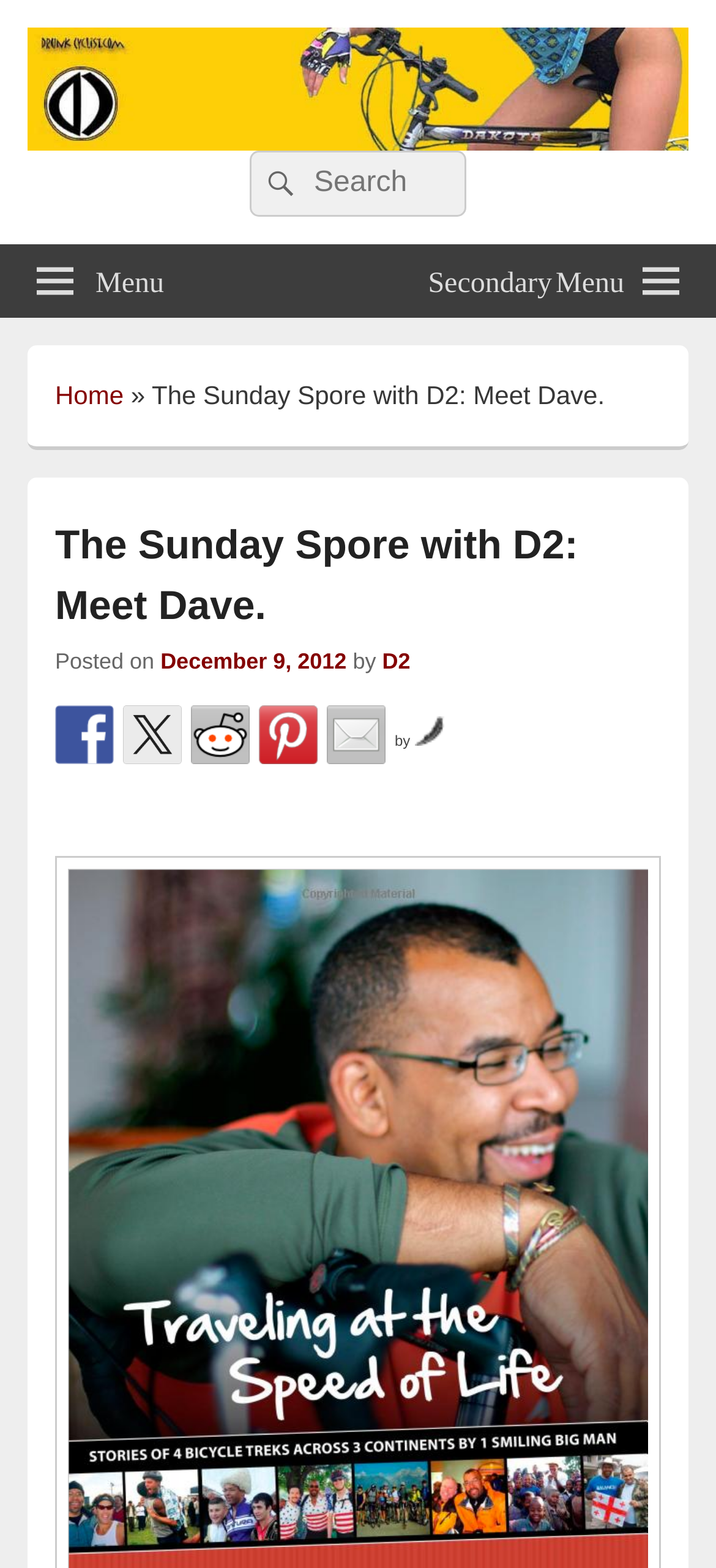Please find the bounding box for the UI component described as follows: "Store Locator".

None